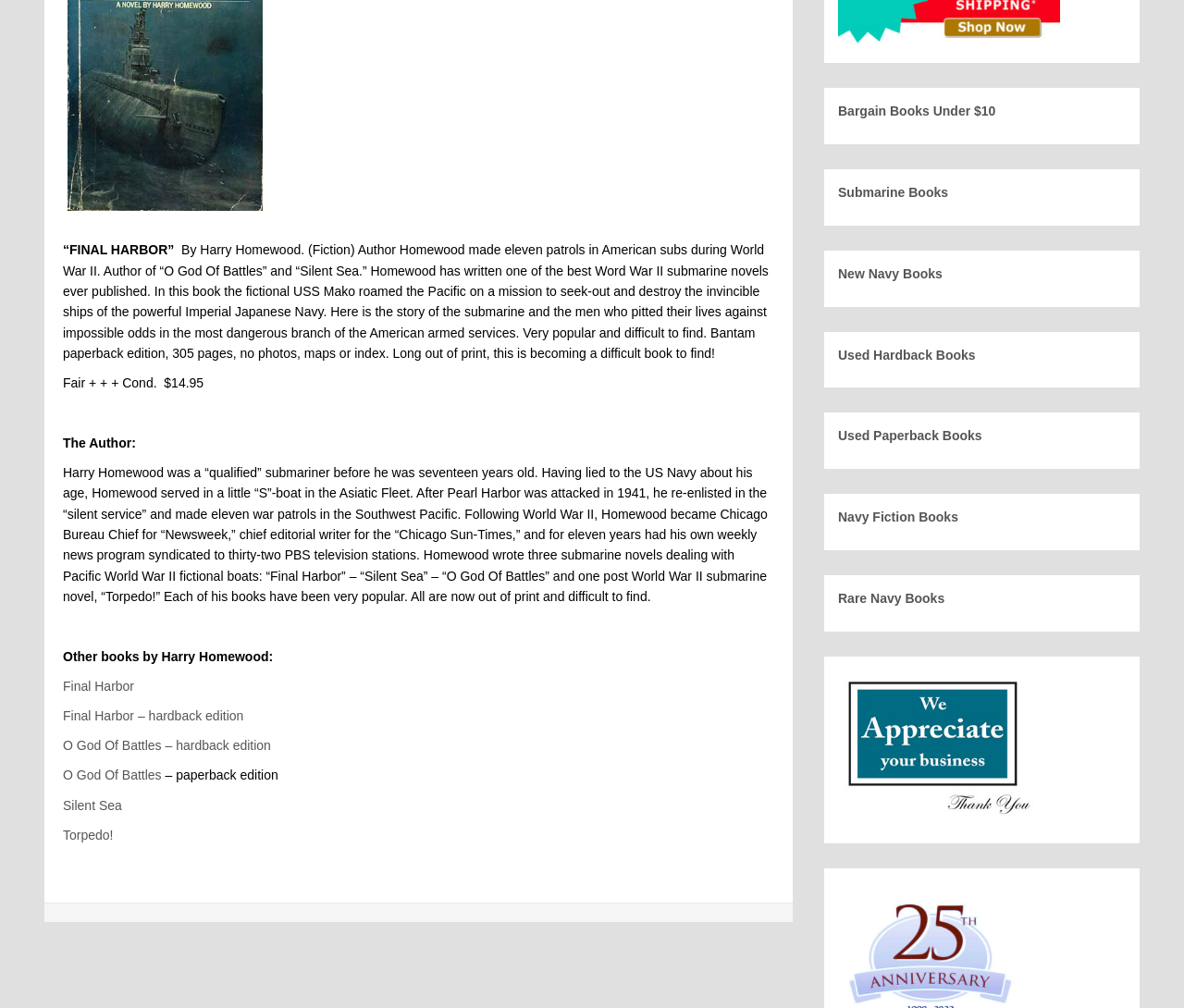Find the bounding box coordinates corresponding to the UI element with the description: "Torpedo!". The coordinates should be formatted as [left, top, right, bottom], with values as floats between 0 and 1.

[0.053, 0.821, 0.096, 0.836]